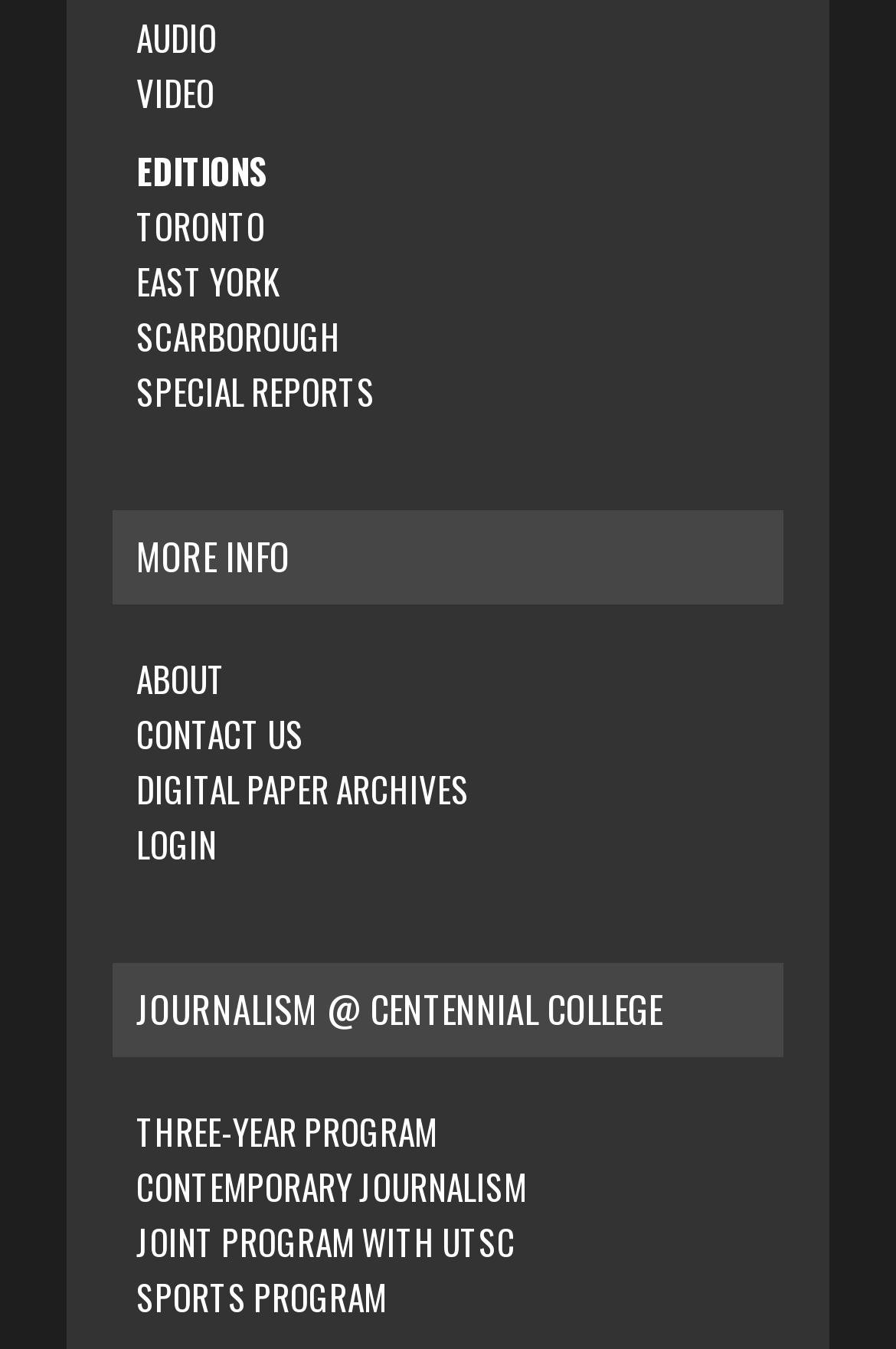How many links are related to locations?
Based on the screenshot, provide a one-word or short-phrase response.

4